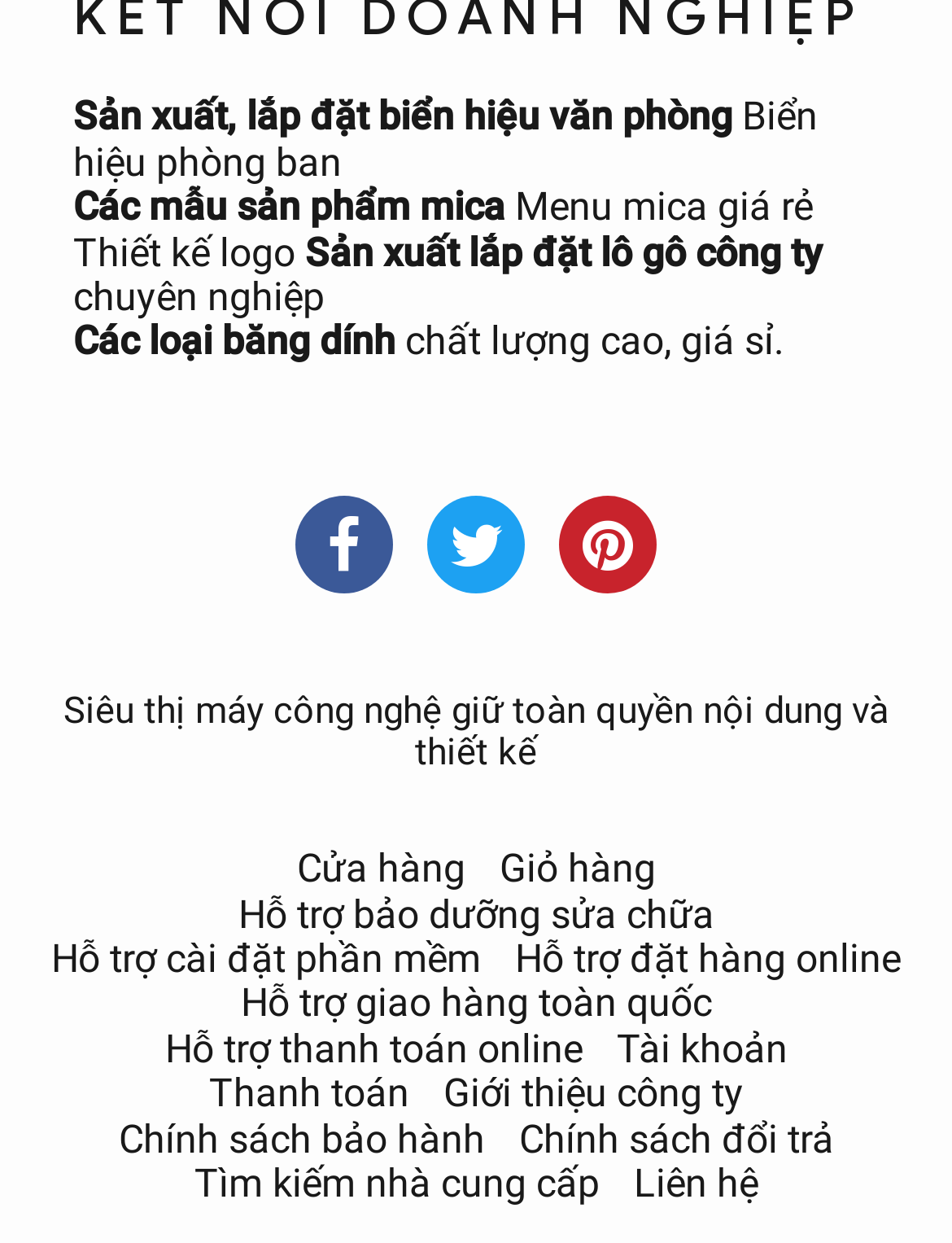Locate the bounding box coordinates of the clickable region to complete the following instruction: "Explore mica product samples."

[0.077, 0.148, 0.531, 0.185]